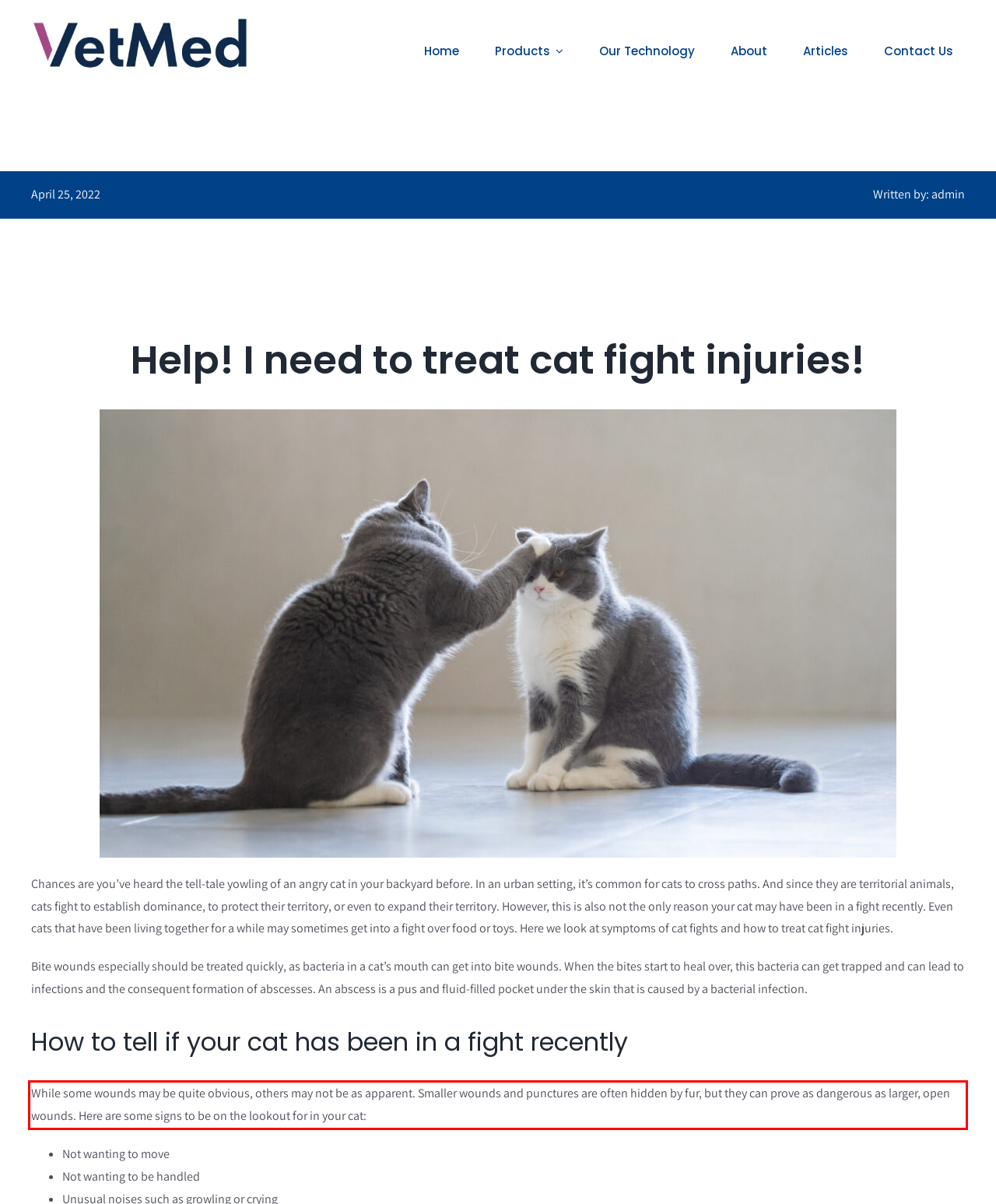Given a webpage screenshot with a red bounding box, perform OCR to read and deliver the text enclosed by the red bounding box.

While some wounds may be quite obvious, others may not be as apparent. Smaller wounds and punctures are often hidden by fur, but they can prove as dangerous as larger, open wounds. Here are some signs to be on the lookout for in your cat: